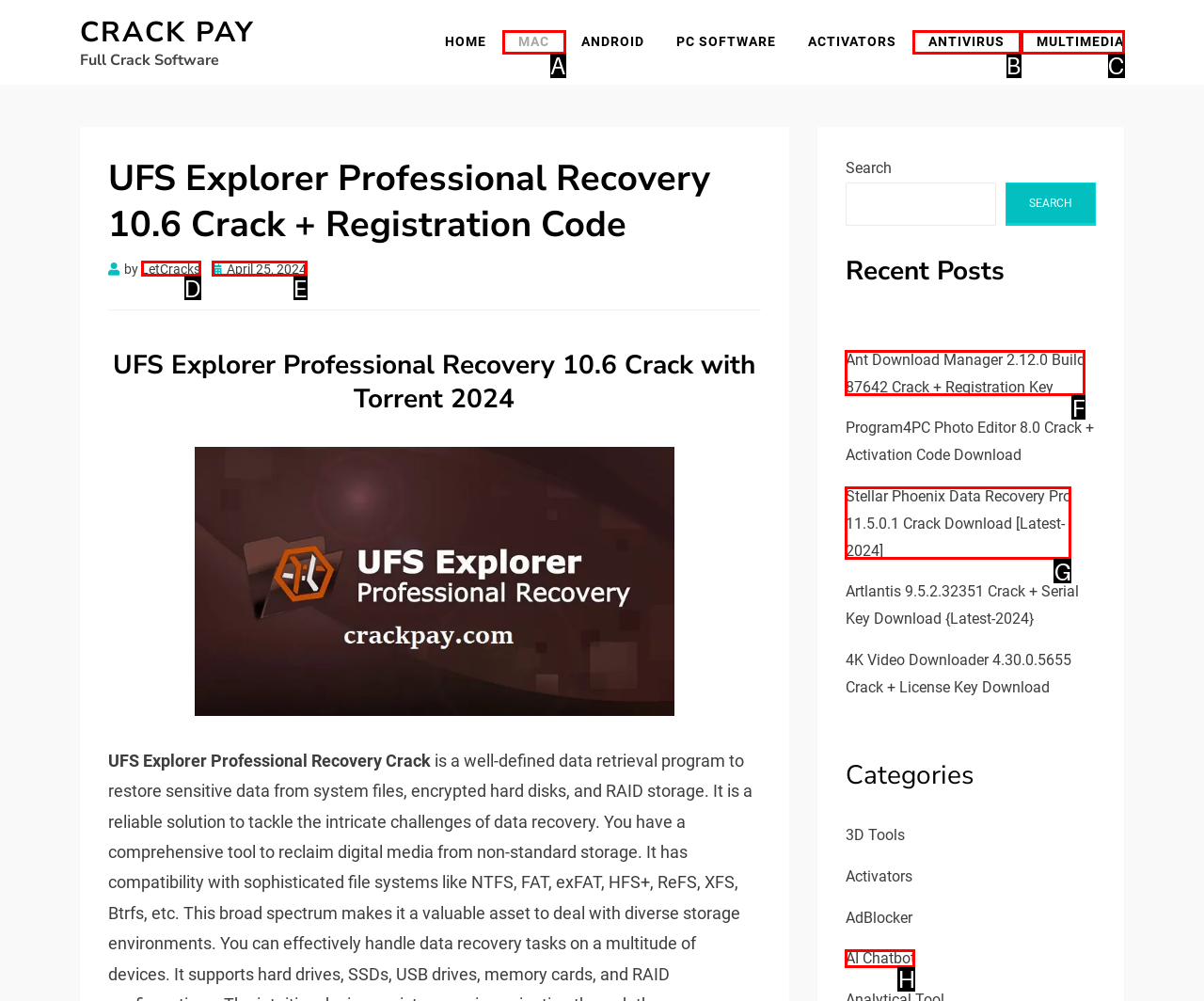Identify which HTML element aligns with the description: Blackthorne
Answer using the letter of the correct choice from the options available.

None